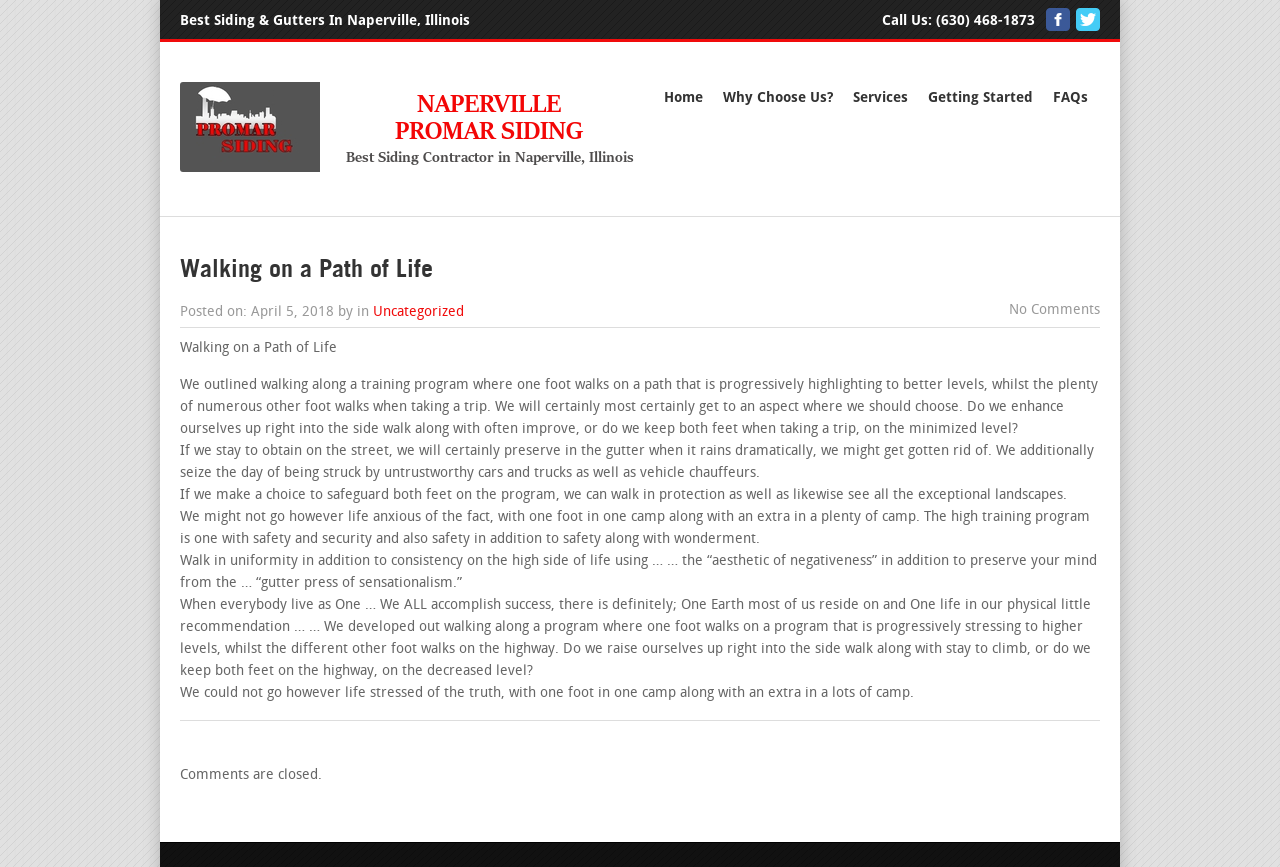Find the bounding box coordinates of the element I should click to carry out the following instruction: "Click the 'Services' link".

[0.66, 0.095, 0.716, 0.131]